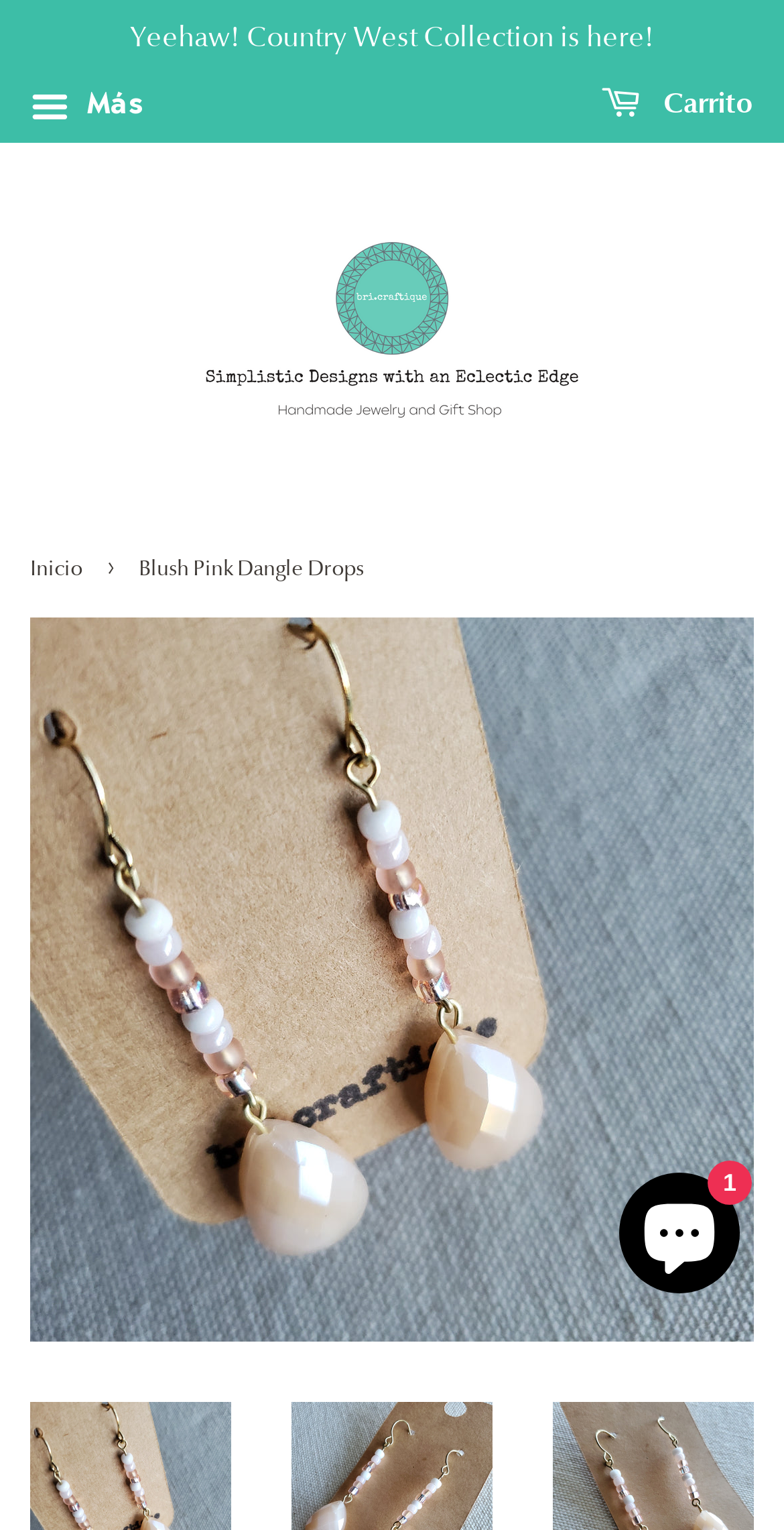Locate and provide the bounding box coordinates for the HTML element that matches this description: "1".

[0.79, 0.766, 0.944, 0.845]